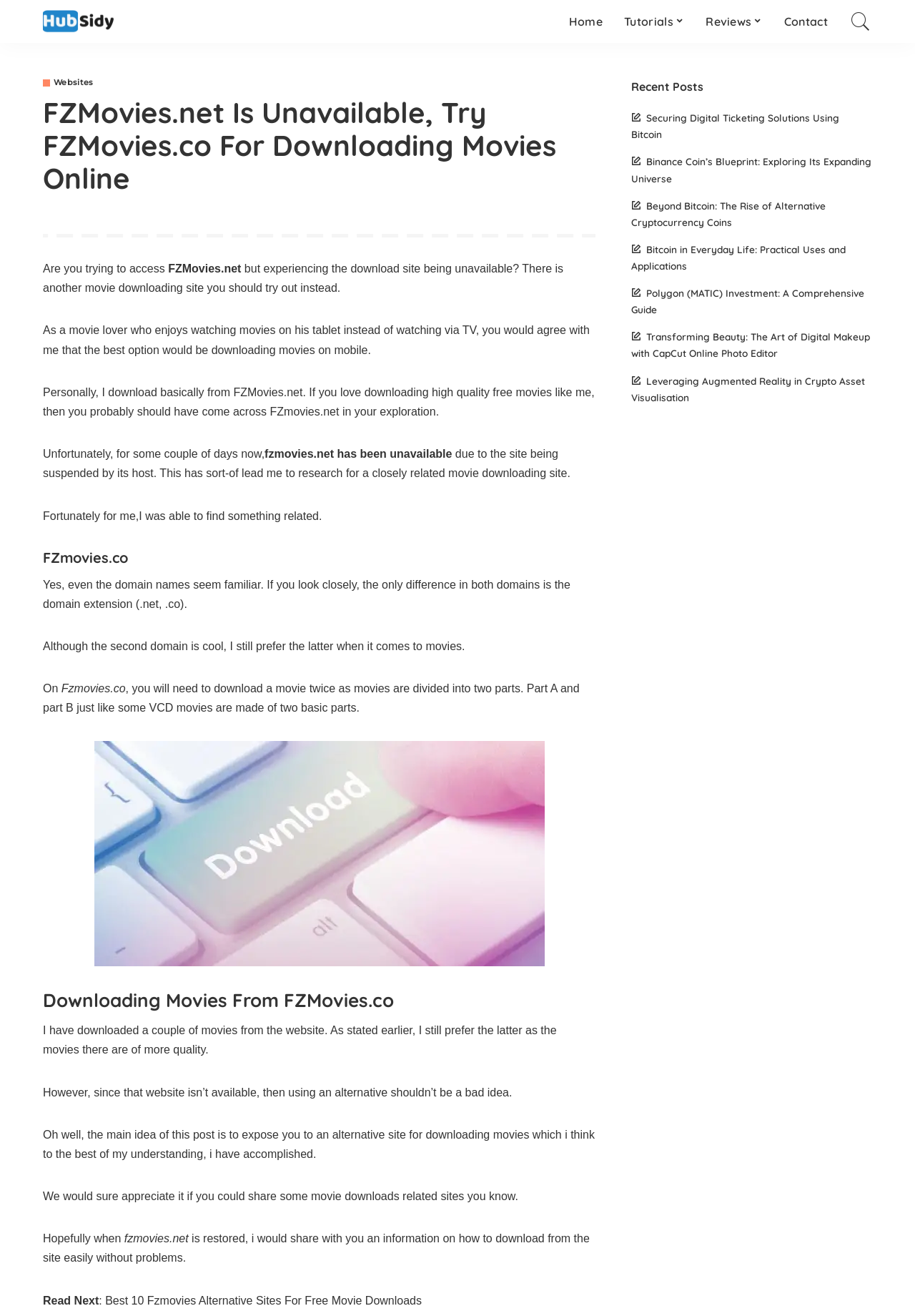Show me the bounding box coordinates of the clickable region to achieve the task as per the instruction: "Click on the 'Reviews' link".

[0.76, 0.0, 0.845, 0.033]